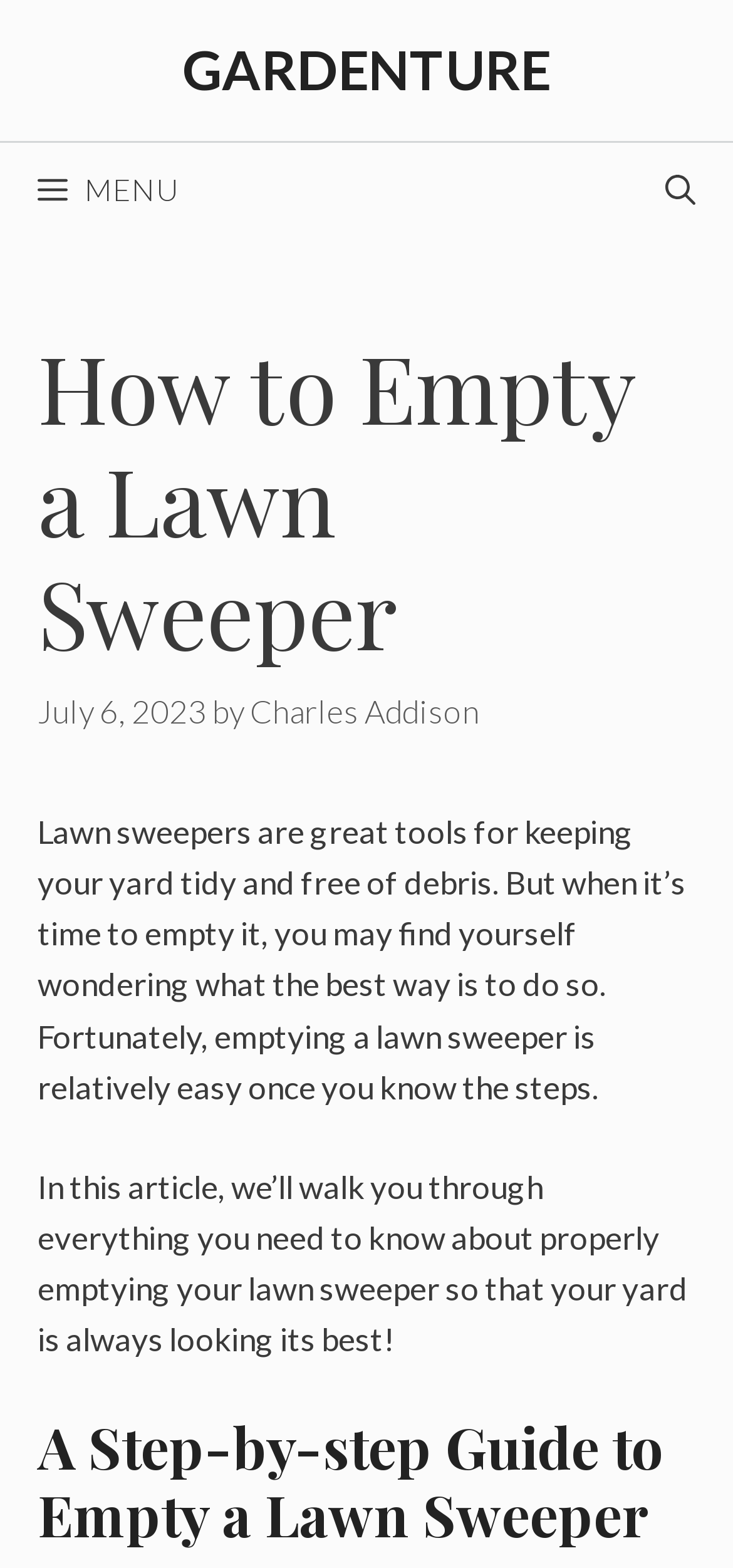What is the purpose of the article?
Answer the question with just one word or phrase using the image.

To guide on emptying a lawn sweeper